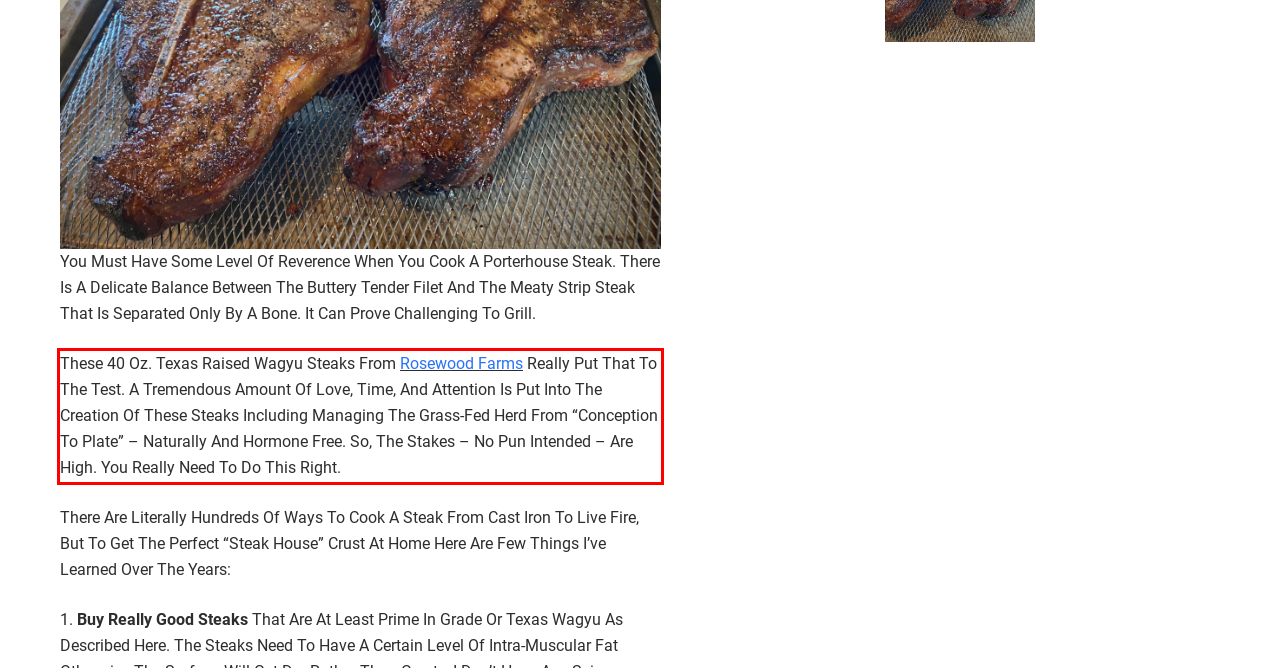You are provided with a screenshot of a webpage that includes a red bounding box. Extract and generate the text content found within the red bounding box.

These 40 Oz. Texas Raised Wagyu Steaks From Rosewood Farms Really Put That To The Test. A Tremendous Amount Of Love, Time, And Attention Is Put Into The Creation Of These Steaks Including Managing The Grass-Fed Herd From “Conception To Plate” – Naturally And Hormone Free. So, The Stakes – No Pun Intended – Are High. You Really Need To Do This Right.